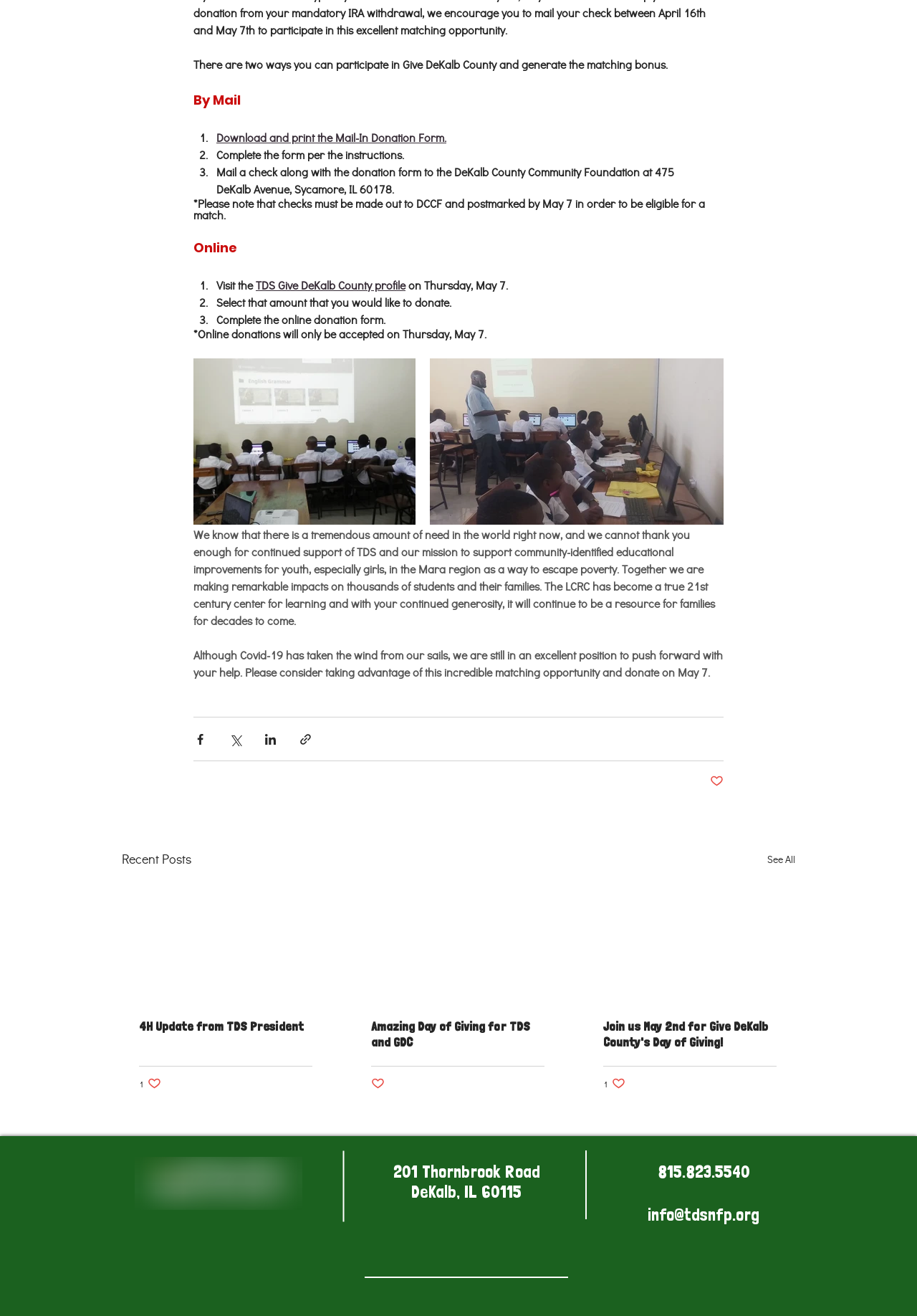Answer the question in a single word or phrase:
What are the two ways to participate in Give DeKalb County?

By Mail and Online